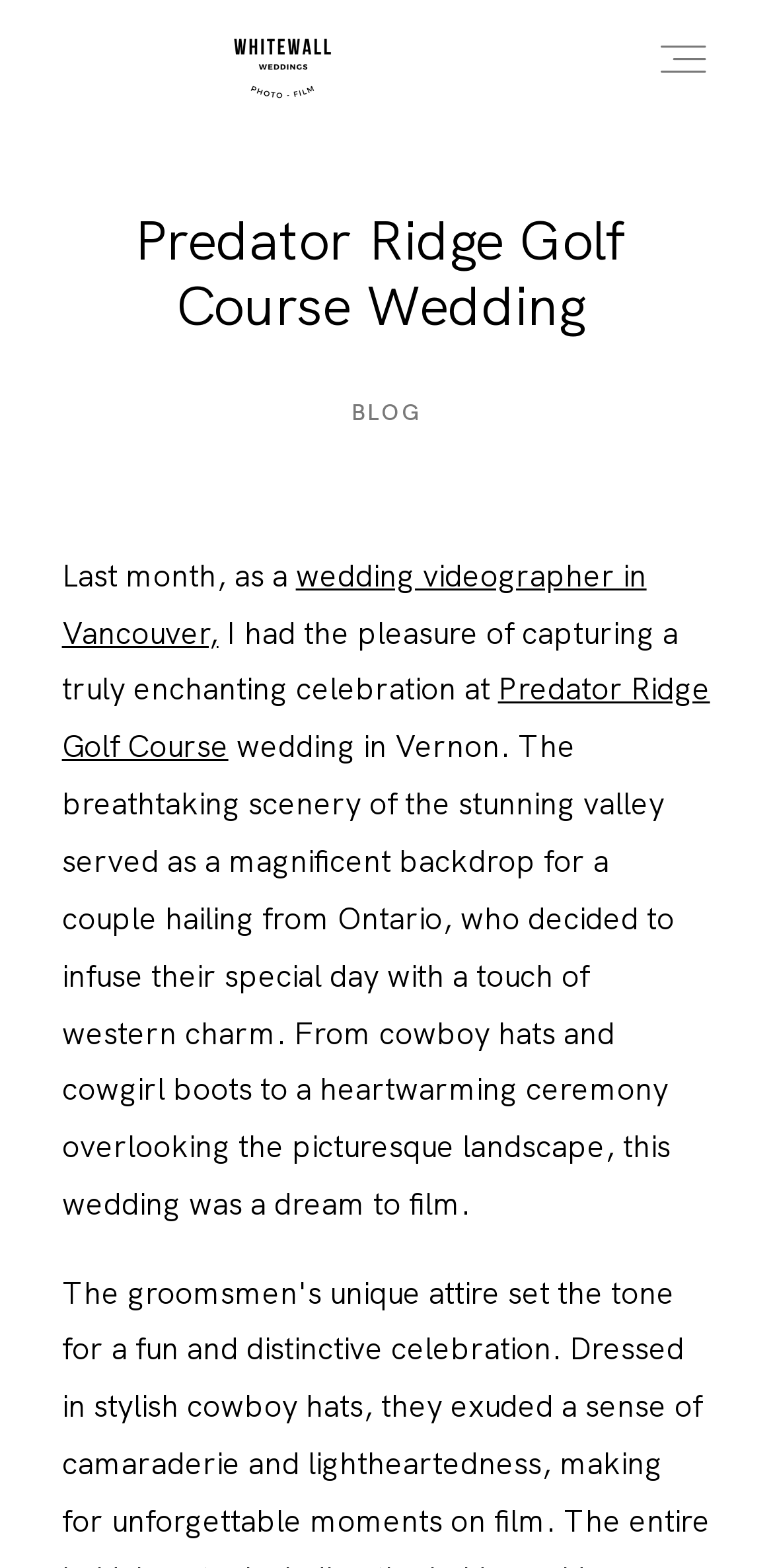What is the scenery like at the wedding location?
Give a comprehensive and detailed explanation for the question.

I determined the answer by reading the text on the webpage, which describes the scenery of the wedding location as 'breathtaking'. This suggests that the scenery at the wedding location is stunning and impressive.